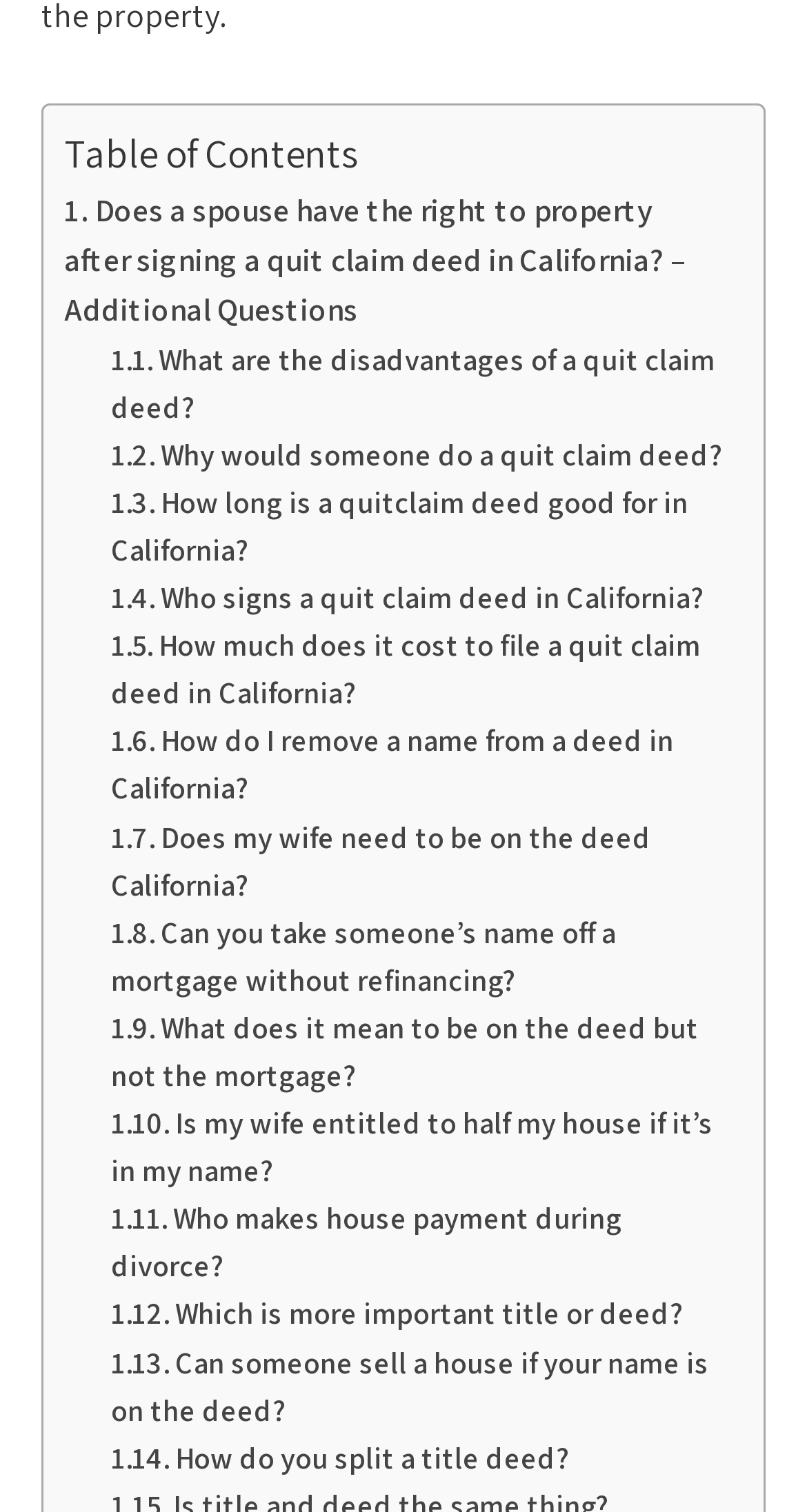Determine the coordinates of the bounding box for the clickable area needed to execute this instruction: "Click on the link to learn about a spouse's right to property after signing a quit claim deed in California".

[0.079, 0.124, 0.851, 0.218]